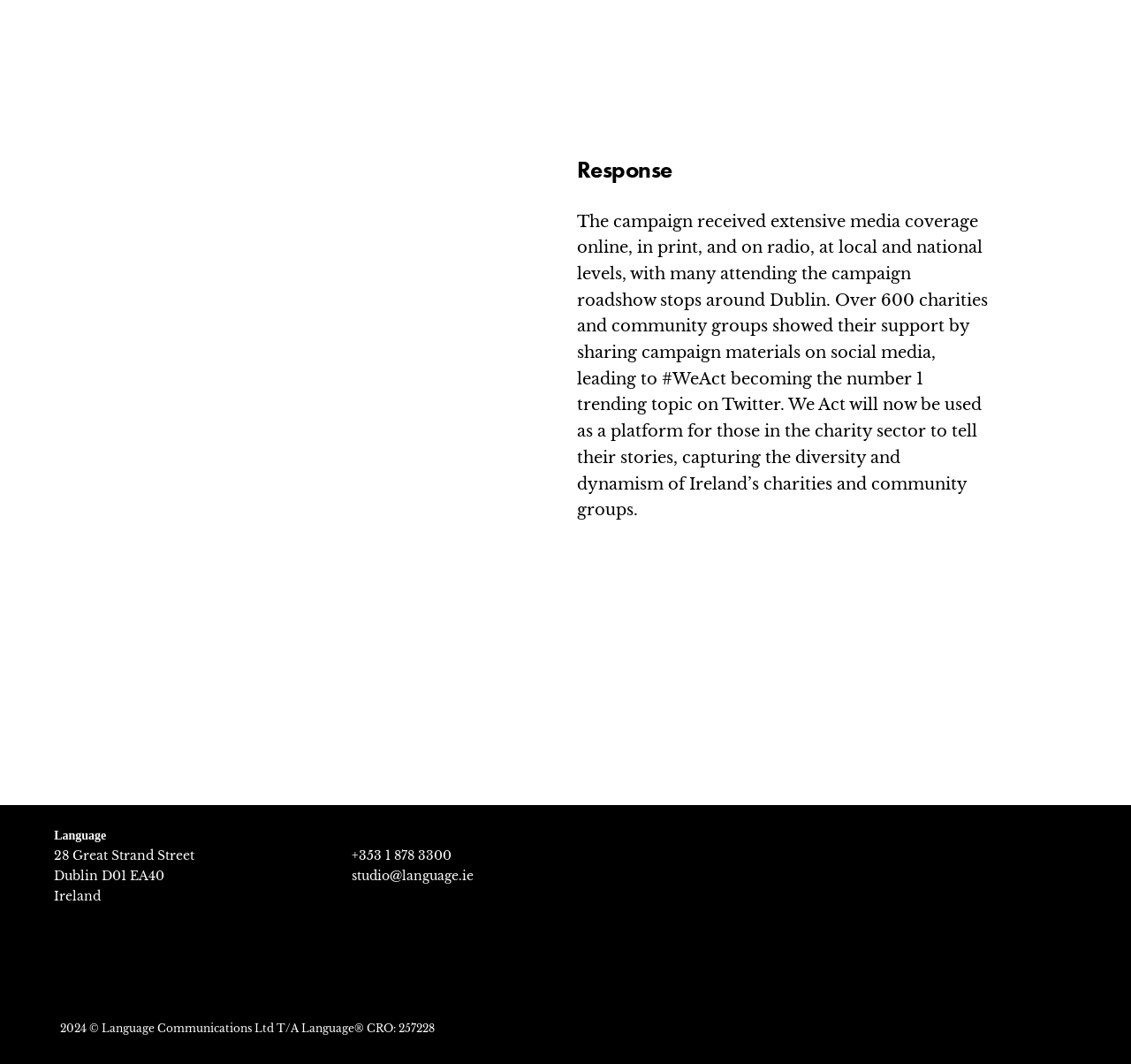Using the information shown in the image, answer the question with as much detail as possible: What is the name of the campaign mentioned?

The campaign name is mentioned in the image description 'WeAct digipanel' and also in the text 'We Act will now be used as a platform for those in the charity sector to tell their stories...'.